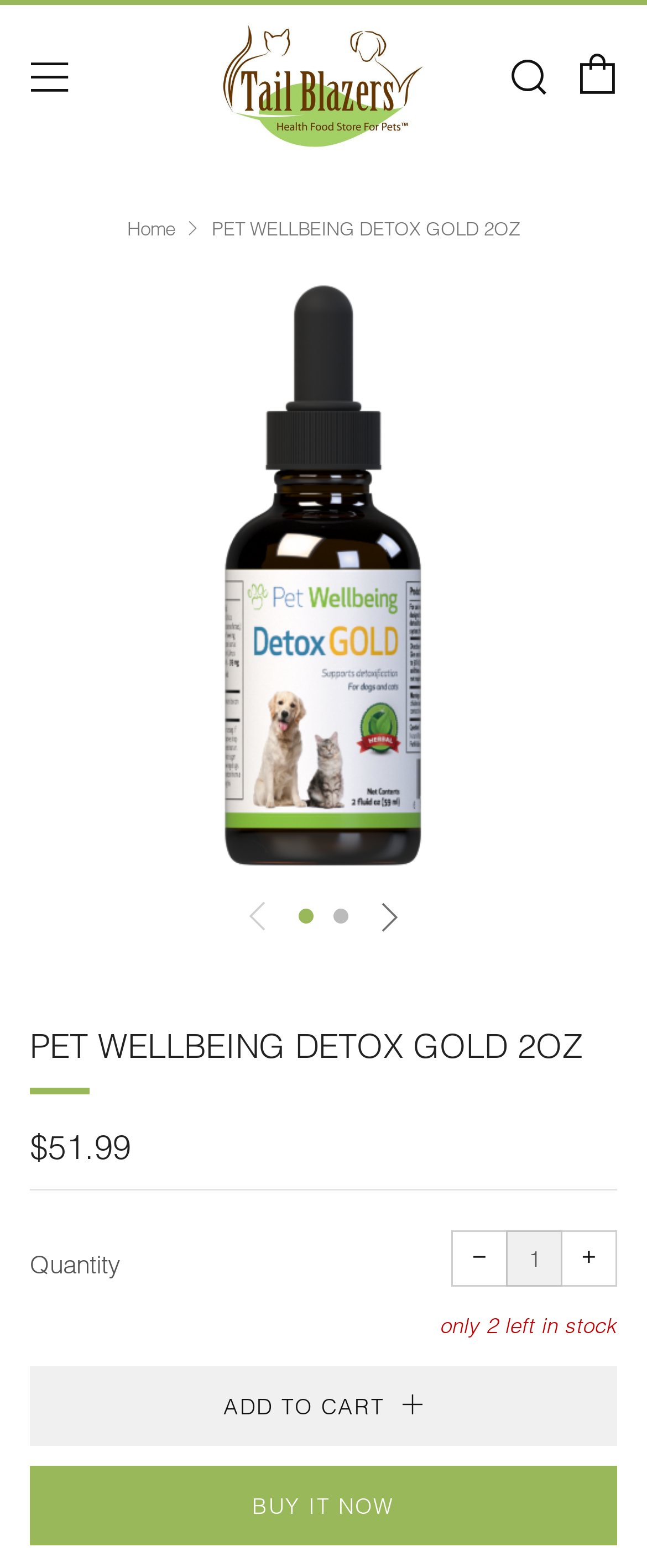Please identify the bounding box coordinates of the clickable region that I should interact with to perform the following instruction: "Click on the 'Menu' link". The coordinates should be expressed as four float numbers between 0 and 1, i.e., [left, top, right, bottom].

[0.046, 0.037, 0.108, 0.062]